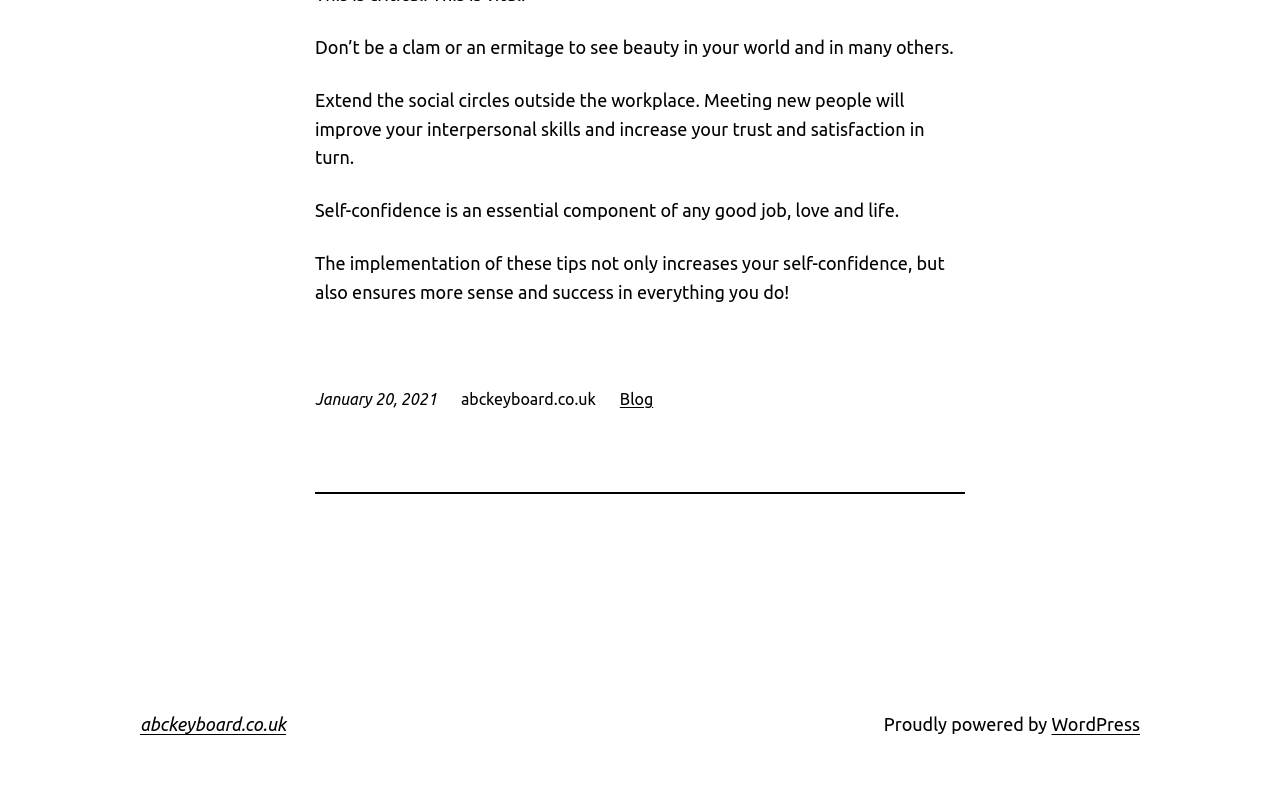Determine the bounding box for the UI element as described: "WordPress". The coordinates should be represented as four float numbers between 0 and 1, formatted as [left, top, right, bottom].

[0.821, 0.889, 0.891, 0.914]